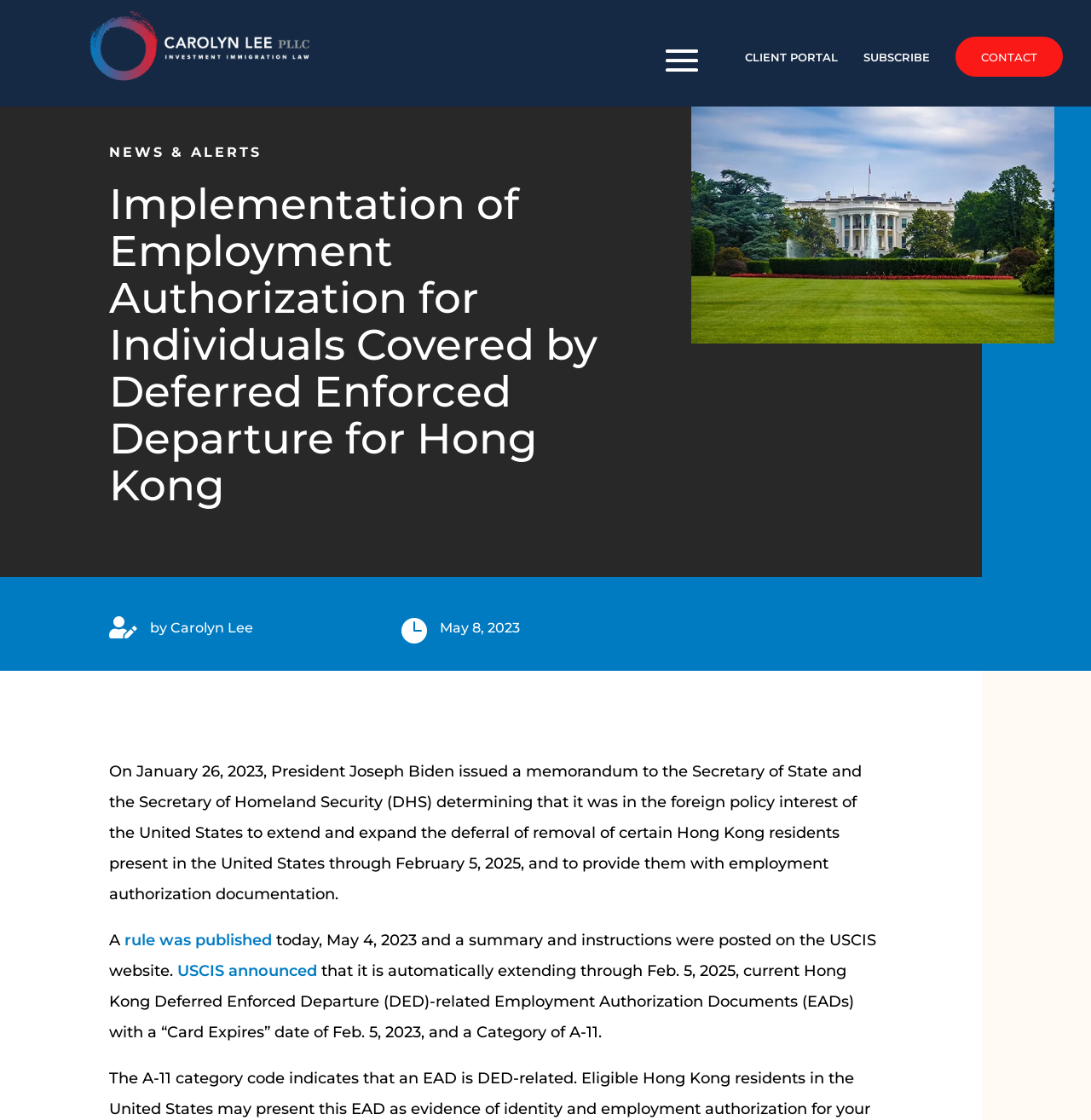Please extract the webpage's main title and generate its text content.

Implementation of Employment Authorization for Individuals Covered by Deferred Enforced Departure for Hong Kong 